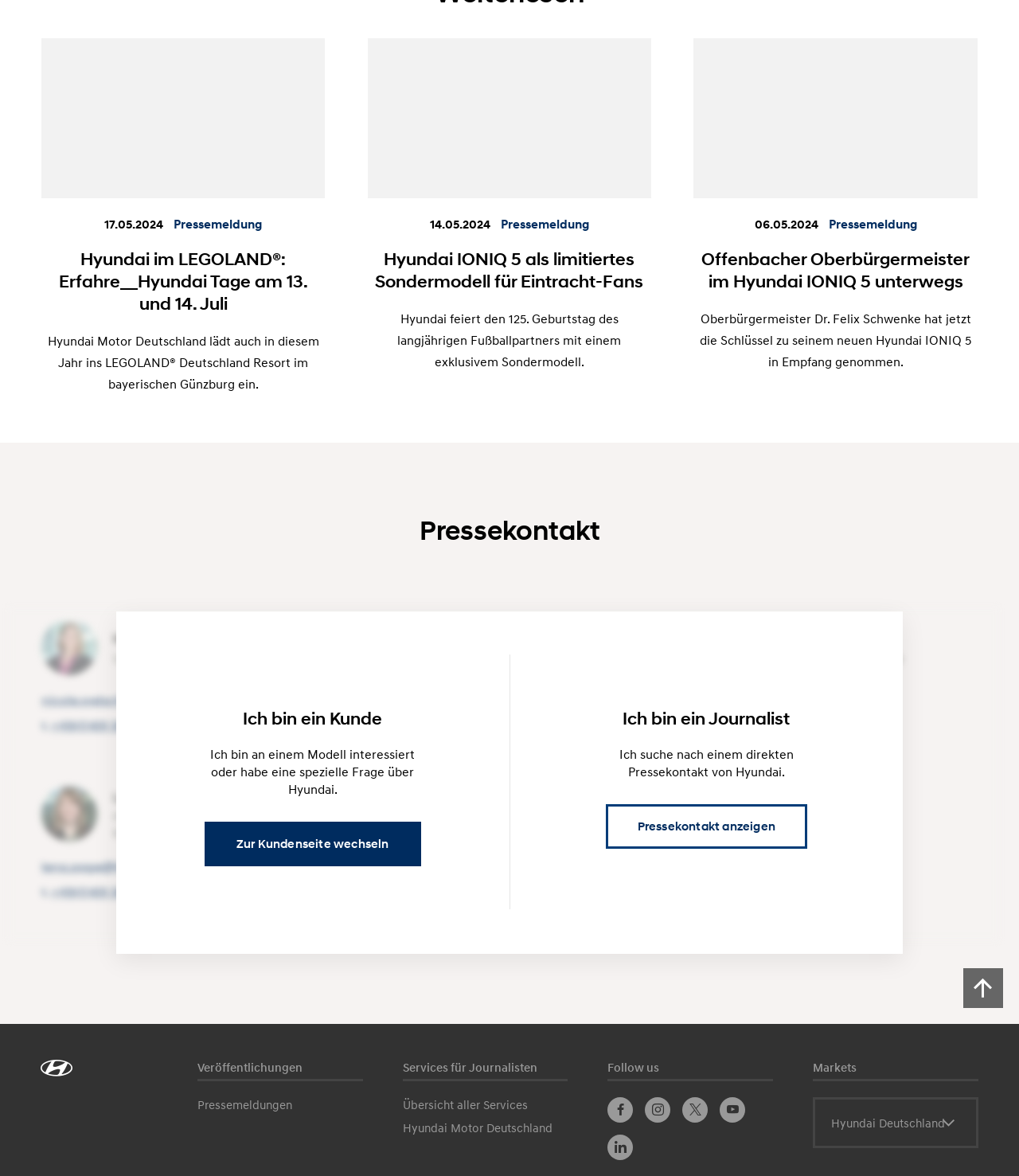Respond with a single word or phrase for the following question: 
What is the purpose of the 'Ich bin ein Kunde' section?

For customers with questions